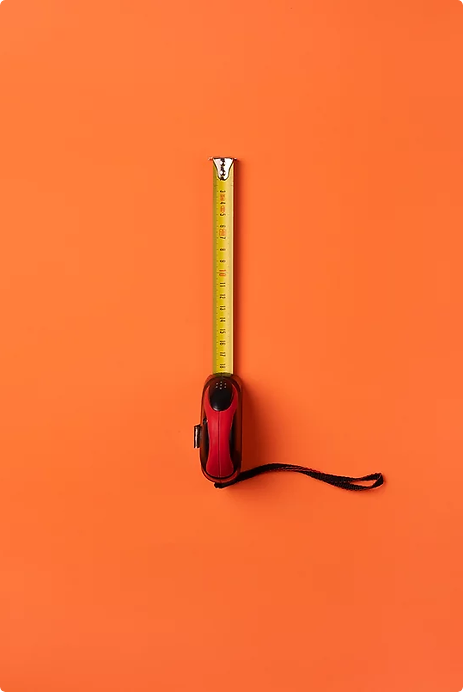Answer this question in one word or a short phrase: What is the primary color of the tape measure?

Yellow